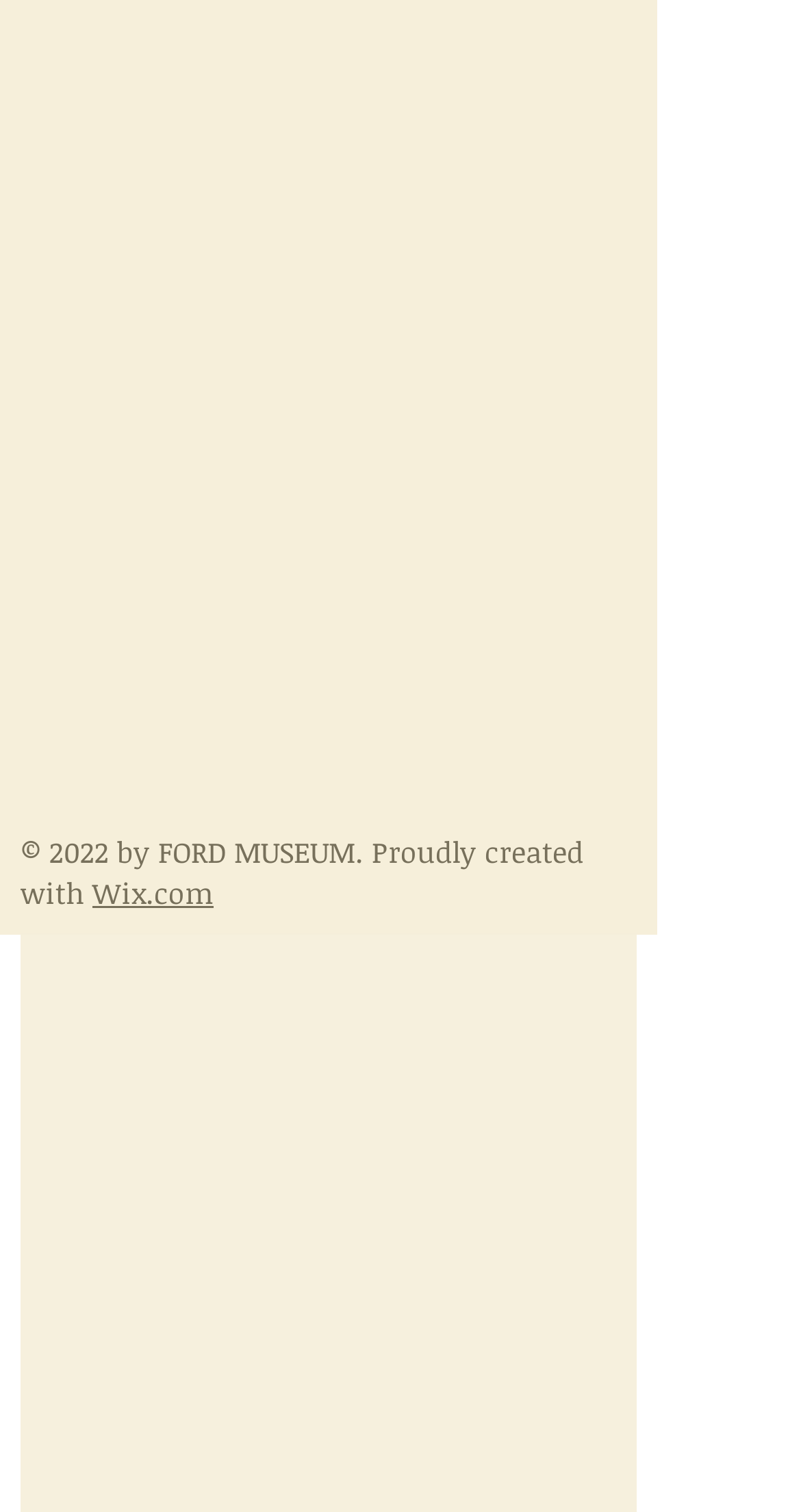Locate the bounding box coordinates of the UI element described by: "aria-label="Facebook Round"". Provide the coordinates as four float numbers between 0 and 1, formatted as [left, top, right, bottom].

[0.197, 0.952, 0.287, 0.999]